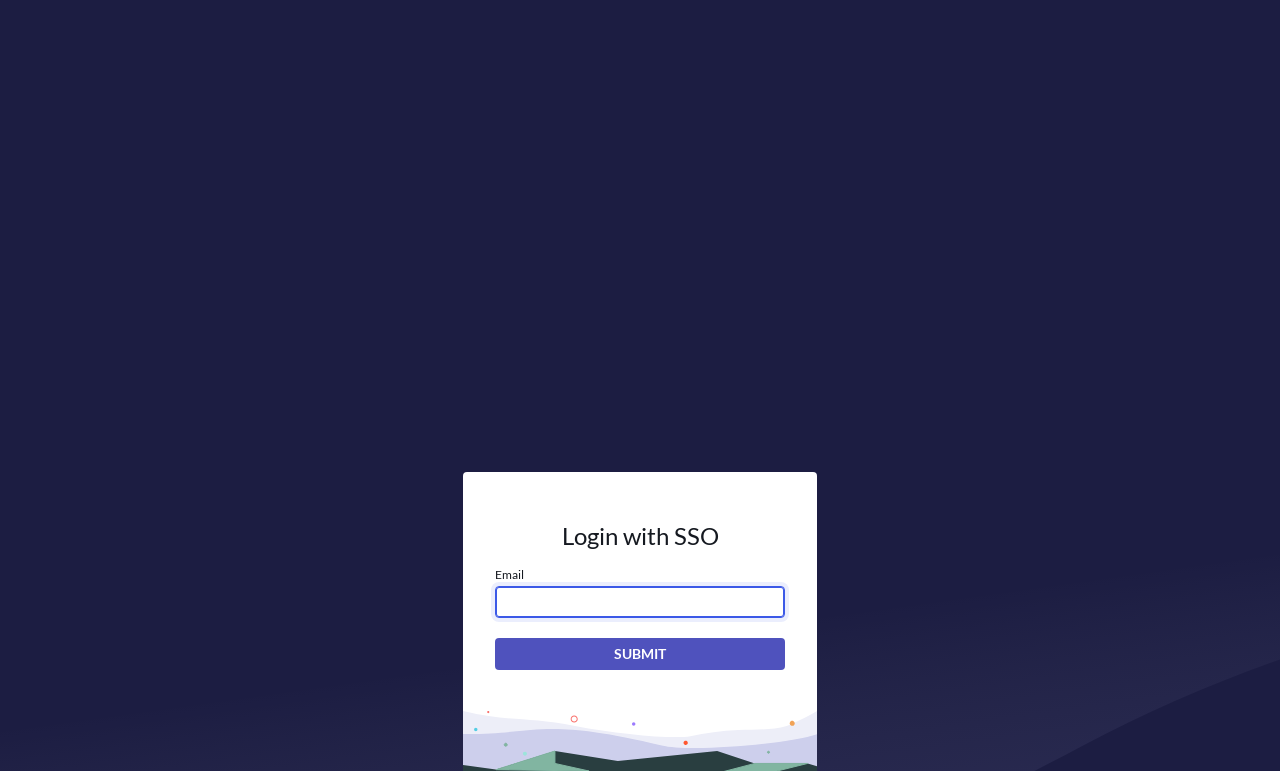What is the label of the text input field?
Using the image as a reference, answer the question with a short word or phrase.

Email